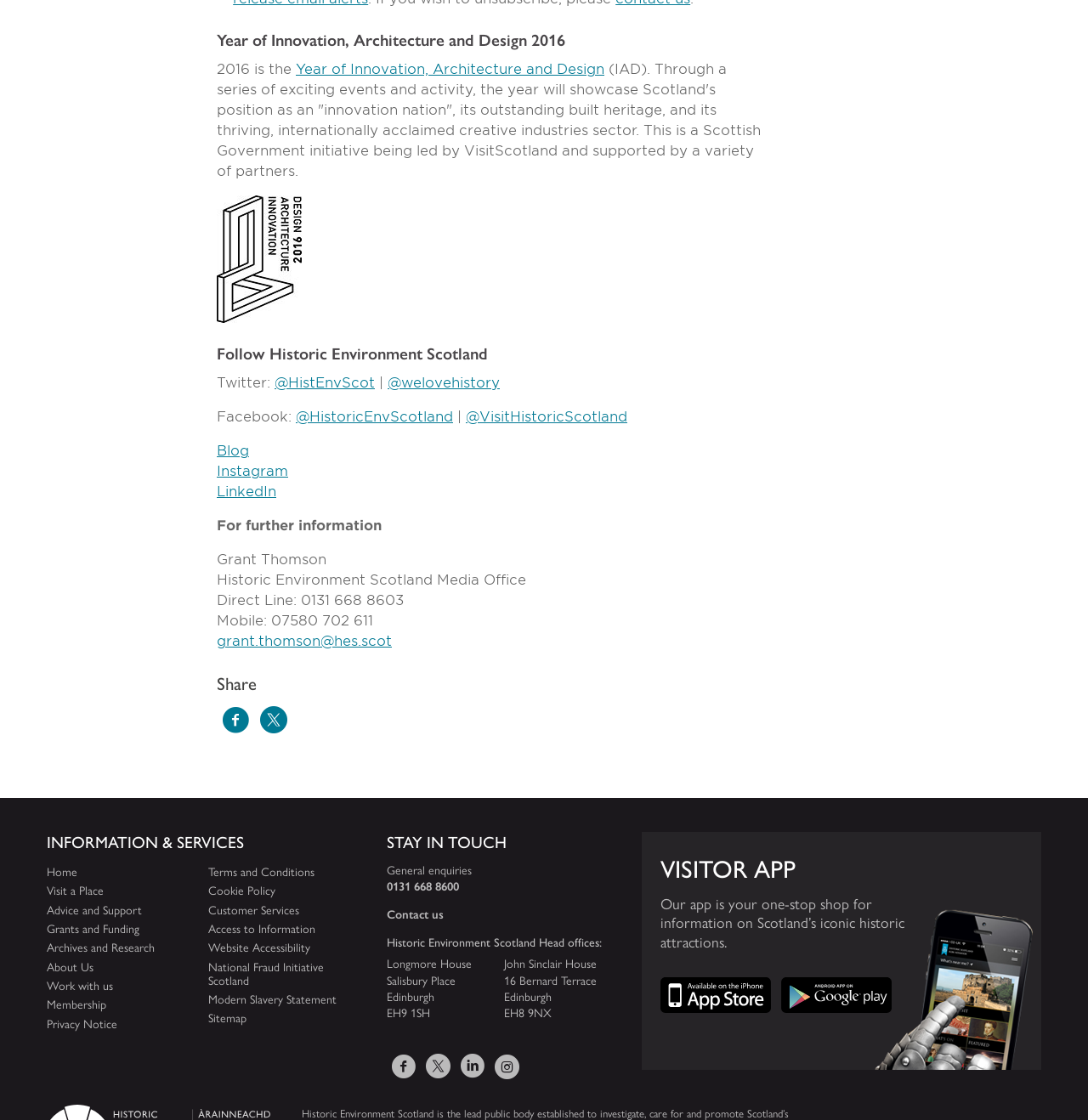Determine the bounding box coordinates of the region to click in order to accomplish the following instruction: "Log in". Provide the coordinates as four float numbers between 0 and 1, specifically [left, top, right, bottom].

None